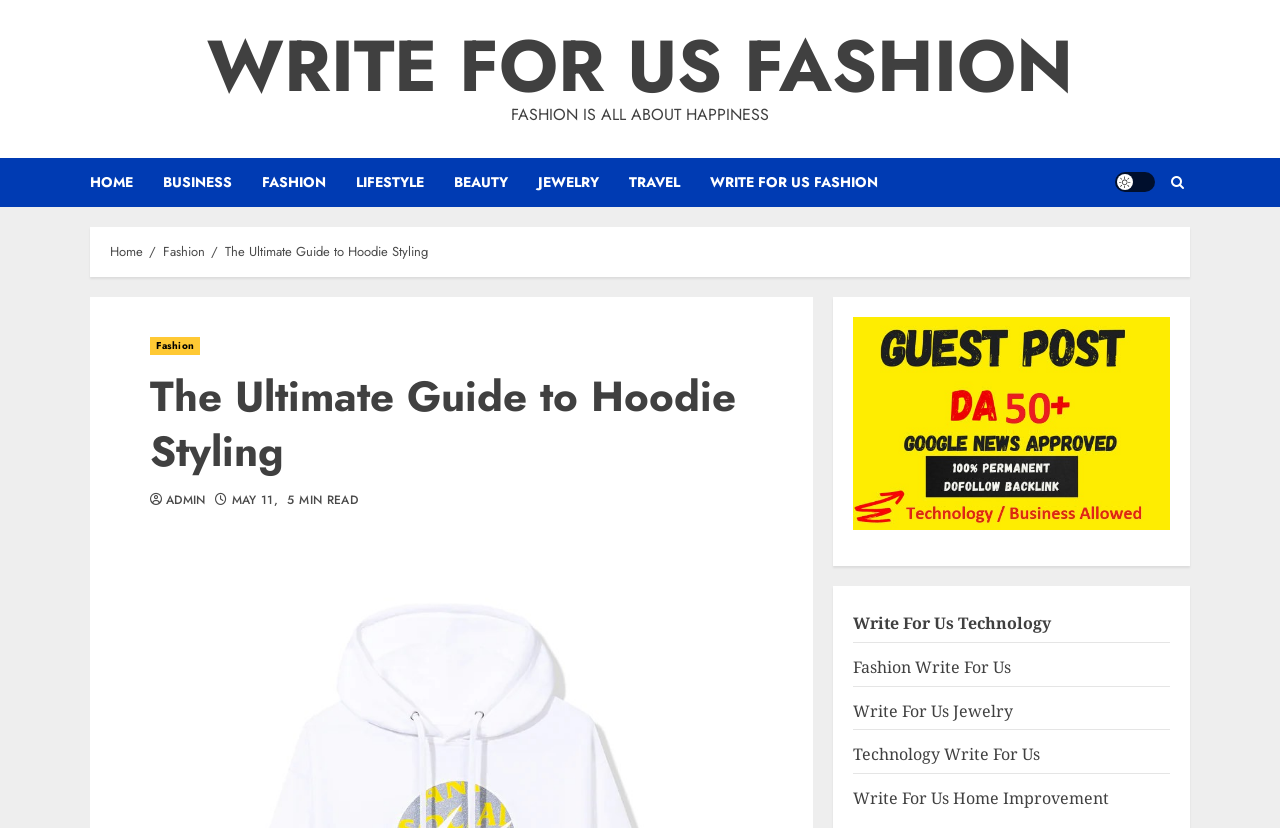What is the theme of the article?
Please utilize the information in the image to give a detailed response to the question.

I determined the theme of the article by looking at the title of the article, which is 'The Ultimate Guide to Hoodie Styling'. This suggests that the article is about styling hoodies and providing guidance on how to do so.